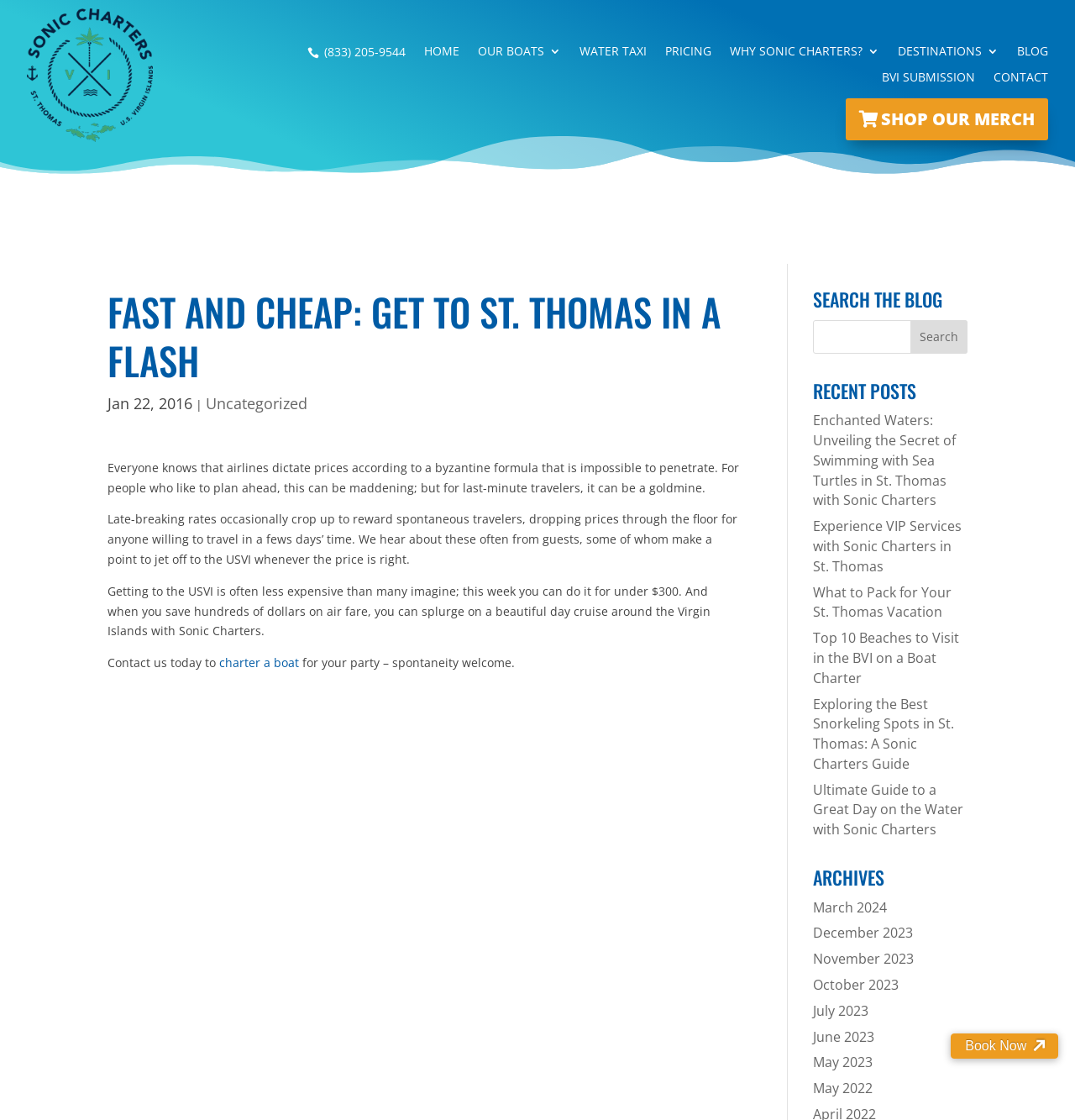Locate the bounding box coordinates of the UI element described by: "charter a boat". Provide the coordinates as four float numbers between 0 and 1, formatted as [left, top, right, bottom].

[0.204, 0.584, 0.278, 0.599]